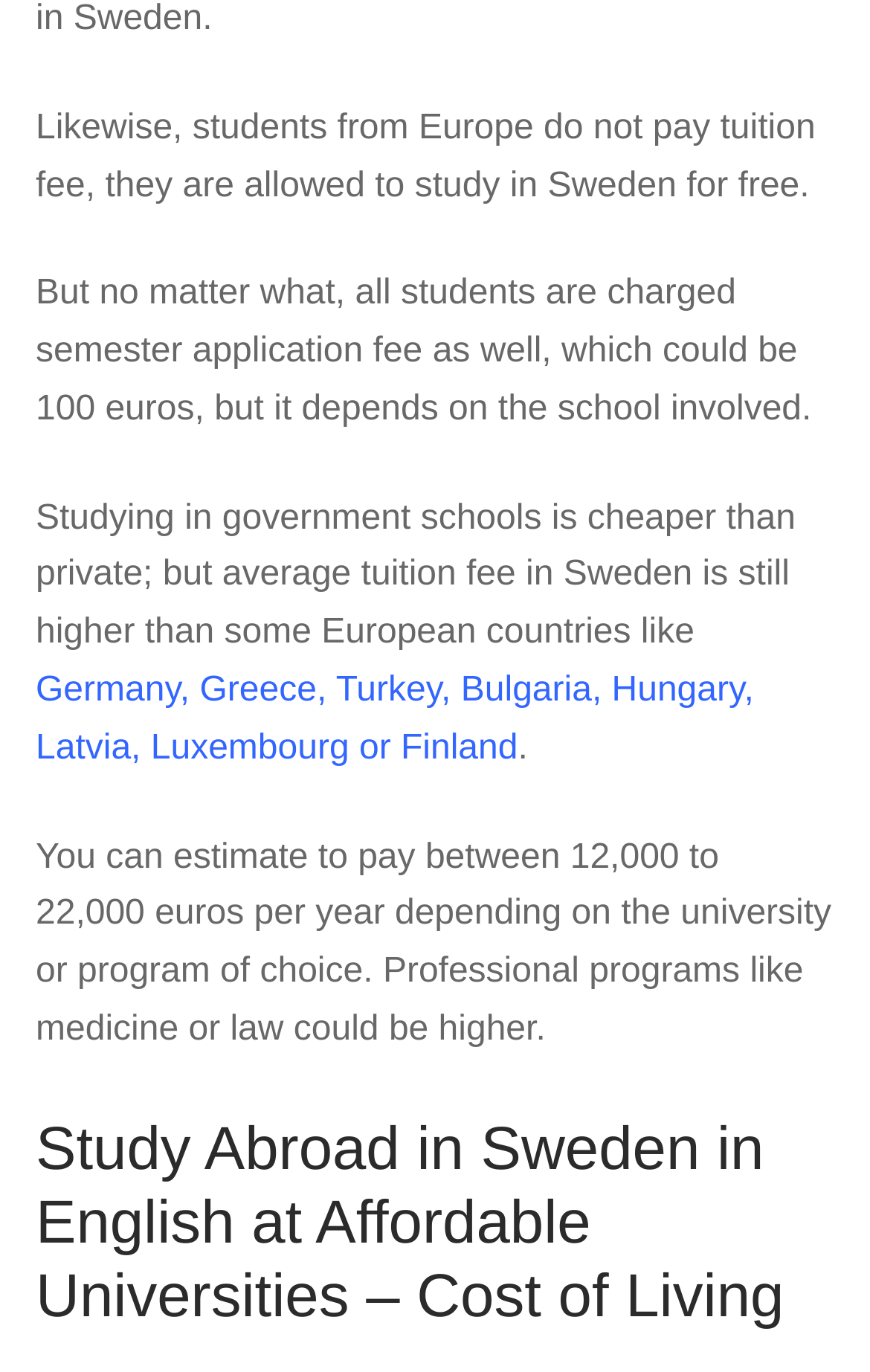What is the tuition fee for European students in Sweden?
Provide a detailed and extensive answer to the question.

According to the webpage, it is mentioned that 'Likewise, students from Europe do not pay tuition fee, they are allowed to study in Sweden for free.' This implies that European students do not have to pay tuition fees to study in Sweden.